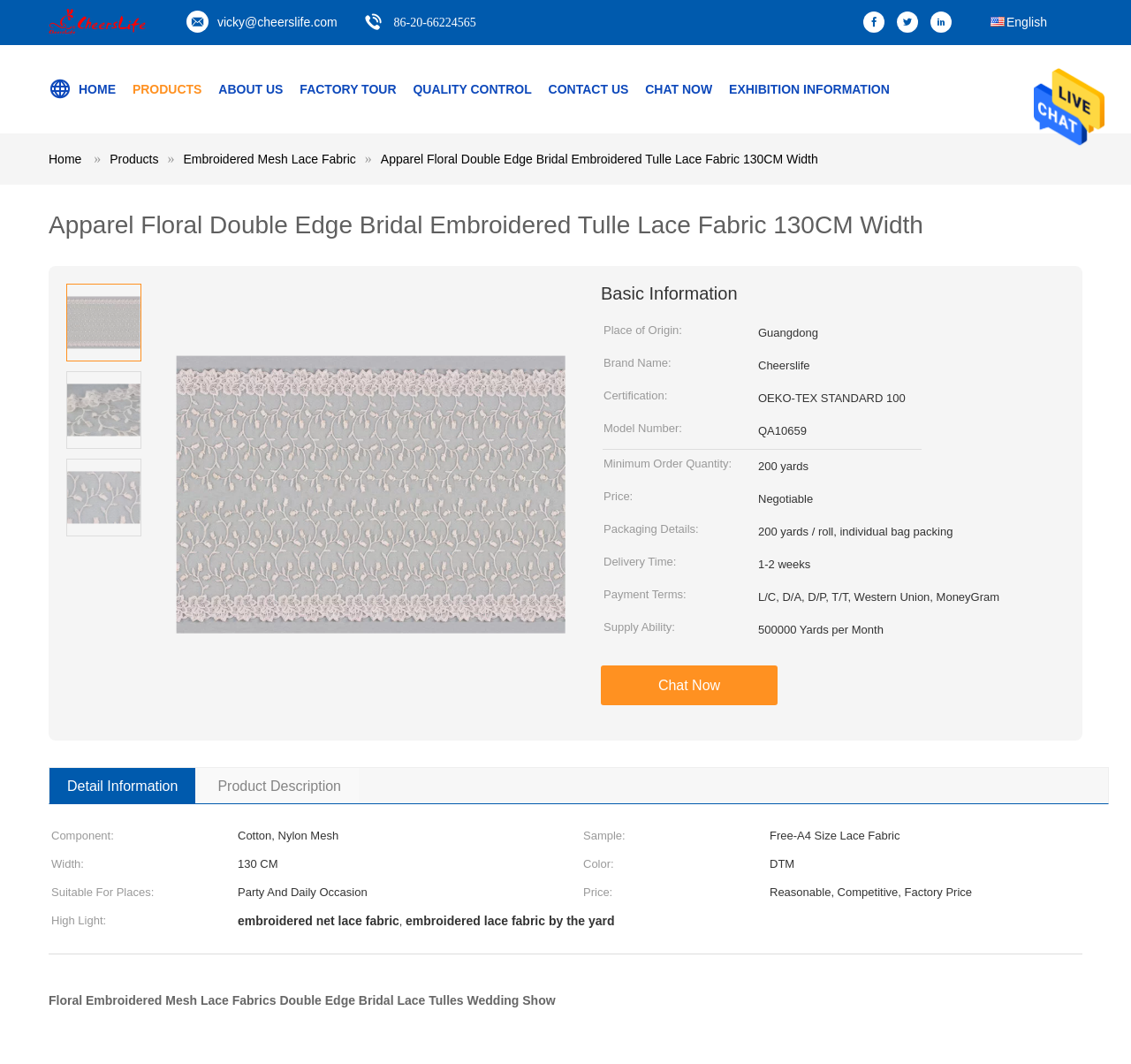Predict the bounding box coordinates of the area that should be clicked to accomplish the following instruction: "View exhibition information". The bounding box coordinates should consist of four float numbers between 0 and 1, i.e., [left, top, right, bottom].

[0.645, 0.042, 0.787, 0.125]